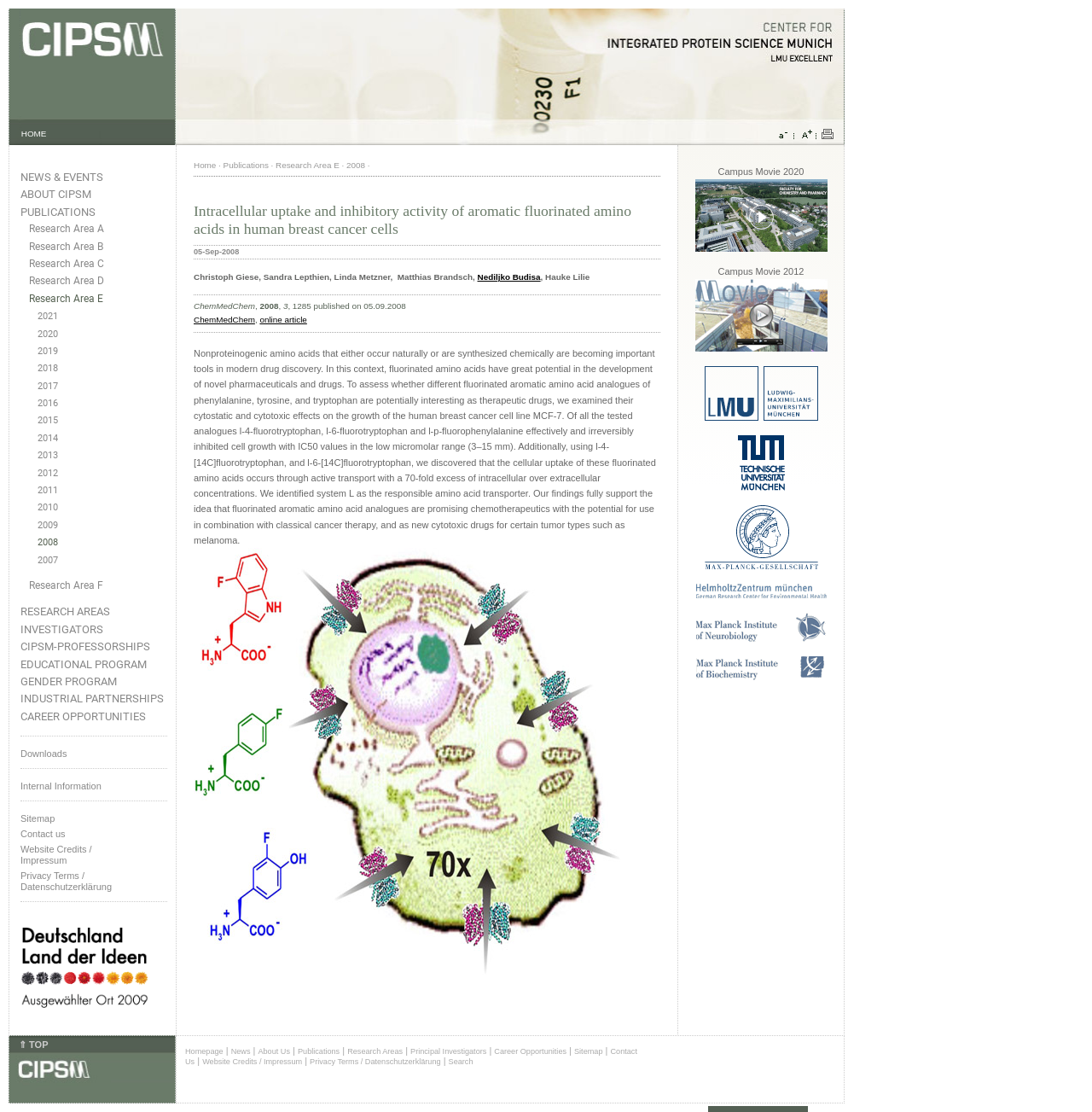Produce an extensive caption that describes everything on the webpage.

The webpage is about CIPSM (Center for Integrated Protein Science Munich), a research institution focused on protein science. At the top left corner, there is a CIPSM logo, followed by a navigation menu with links to "HOME", "NEWS & EVENTS", "ABOUT CIPSM", "PUBLICATIONS", and other research areas. Below the navigation menu, there are links to different years, ranging from 2007 to 2021, which likely lead to archives of publications or news articles.

The main content of the webpage is a research article titled "Intracellular uptake and inhibitory activity of aromatic fluorinated amino acids in human breast cancer cells". The article is divided into sections, including the title, authors, publication information, and an abstract. The abstract discusses the potential of fluorinated amino acids as therapeutic drugs and presents research findings on their cytostatic and cytotoxic effects on human breast cancer cells.

On the right side of the webpage, there are several links to related resources, including "Downloads", "Internal Information", "Sitemap", "Contact us", and "Website Credits / Impressum". There is also a section with links to "Research Area F" and other research areas.

At the bottom of the webpage, there are three images with links to "CIPSM Movie", "Campus Movie 2020", and "LMUexcellent", which likely lead to videos or promotional materials.